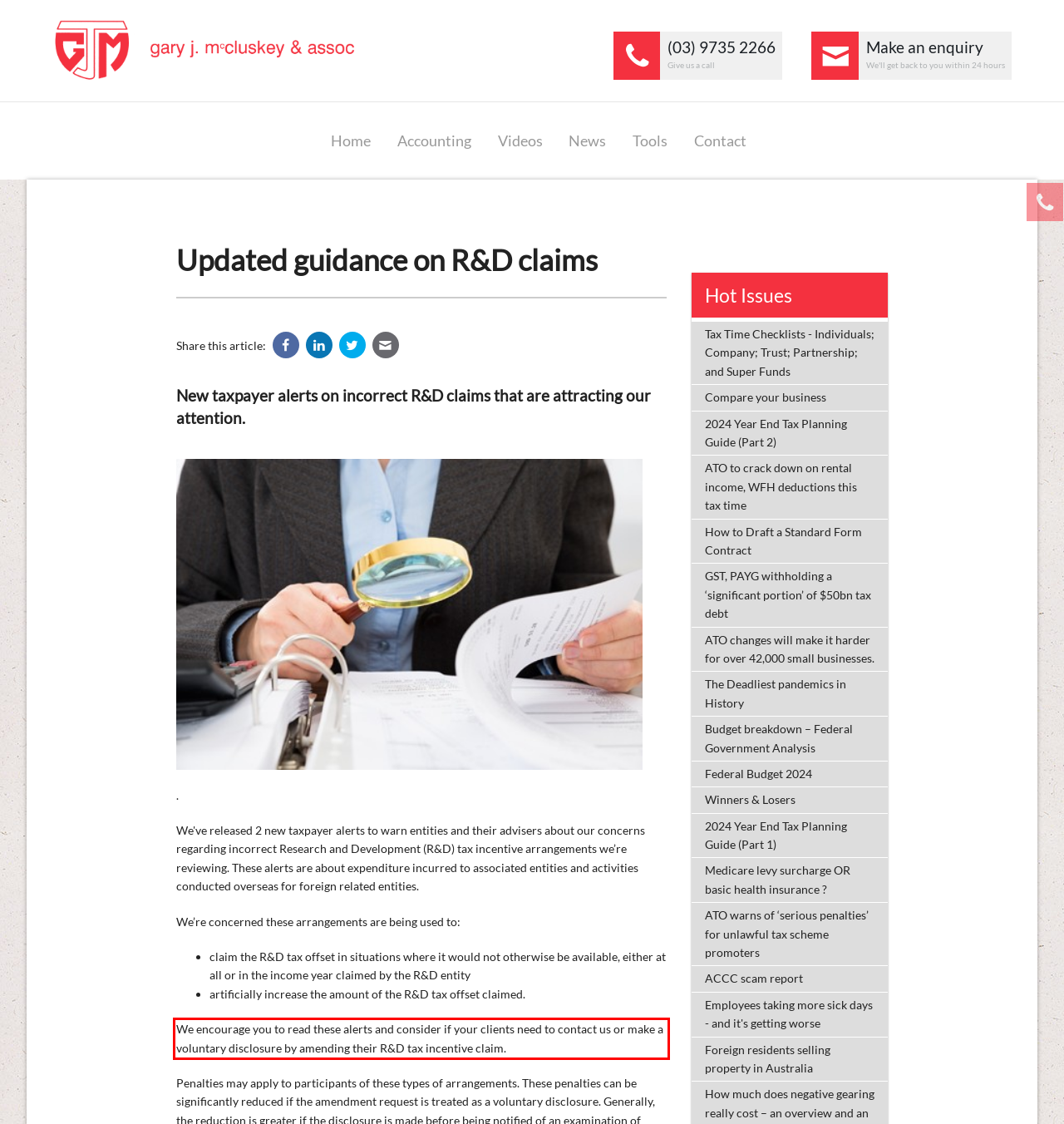Examine the webpage screenshot, find the red bounding box, and extract the text content within this marked area.

We encourage you to read these alerts and consider if your clients need to contact us or make a voluntary disclosure by amending their R&D tax incentive claim.